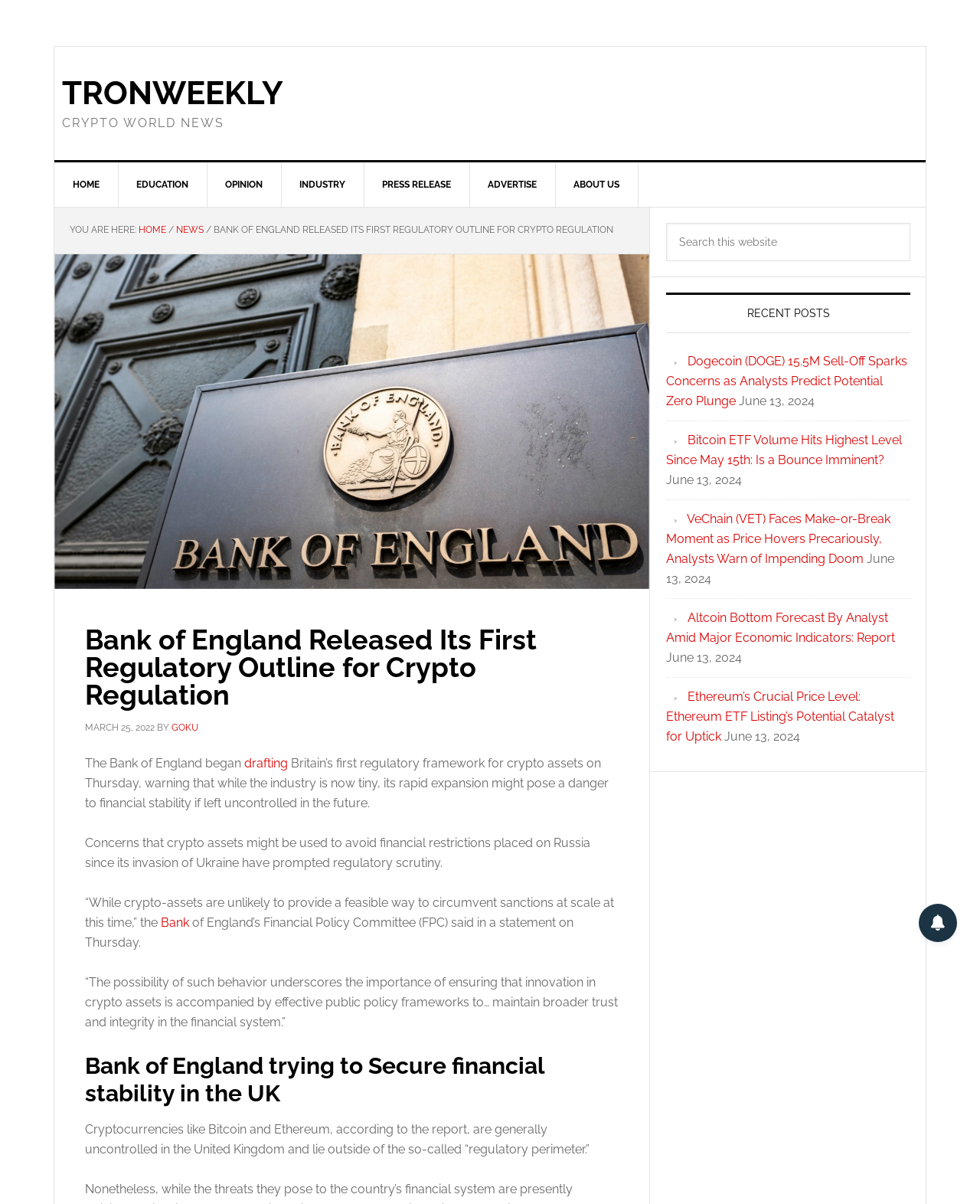Construct a thorough caption encompassing all aspects of the webpage.

This webpage is about the Bank of England's first regulatory framework for crypto assets. At the top, there are four "skip to" links, allowing users to navigate to primary navigation, main content, primary sidebar, or footer. Below these links, there is a header section with a link to "TRONWEEKLY" and a static text "CRYPTO WORLD NEWS". 

The main navigation menu is located on the left side, with links to "HOME", "EDUCATION", "OPINION", "INDUSTRY", "PRESS RELEASE", "ADVERTISE", and "ABOUT US". Below the navigation menu, there is a breadcrumb trail showing the current page's location, with links to "HOME" and "NEWS".

The main content area is on the right side, featuring an image related to the Bank of England's regulatory framework. The article's title, "Bank of England Released Its First Regulatory Outline for Crypto Regulation", is displayed prominently above the image. The article's content is divided into several paragraphs, discussing the Bank of England's concerns about the rapid expansion of the crypto industry and its potential risks to financial stability.

On the right side, there is a primary sidebar with a search box and a "RECENT POSTS" section, listing several news articles with links and their corresponding dates.